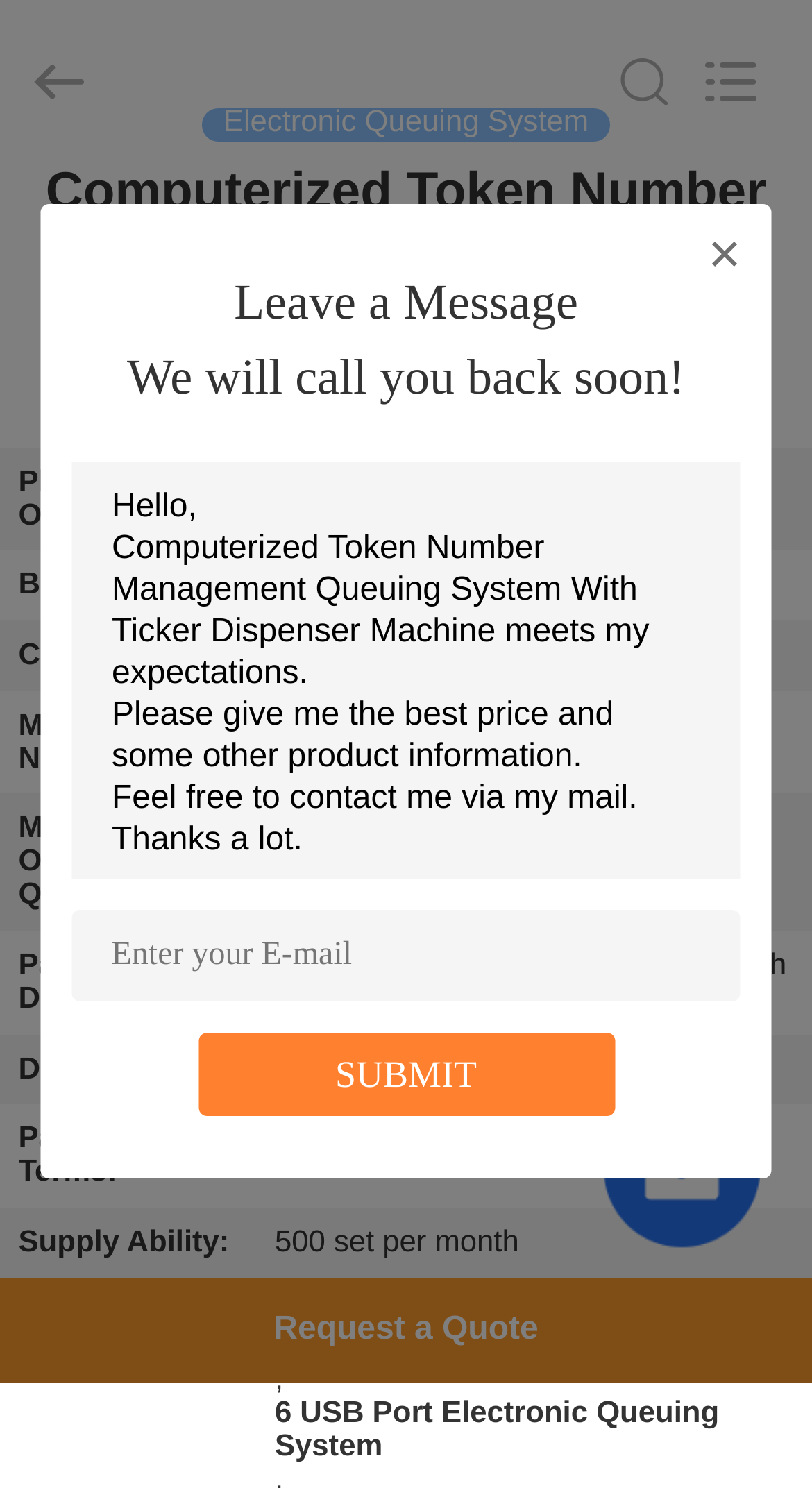Identify the bounding box coordinates for the UI element described by the following text: "About Us". Provide the coordinates as four float numbers between 0 and 1, in the format [left, top, right, bottom].

[0.0, 0.263, 0.22, 0.343]